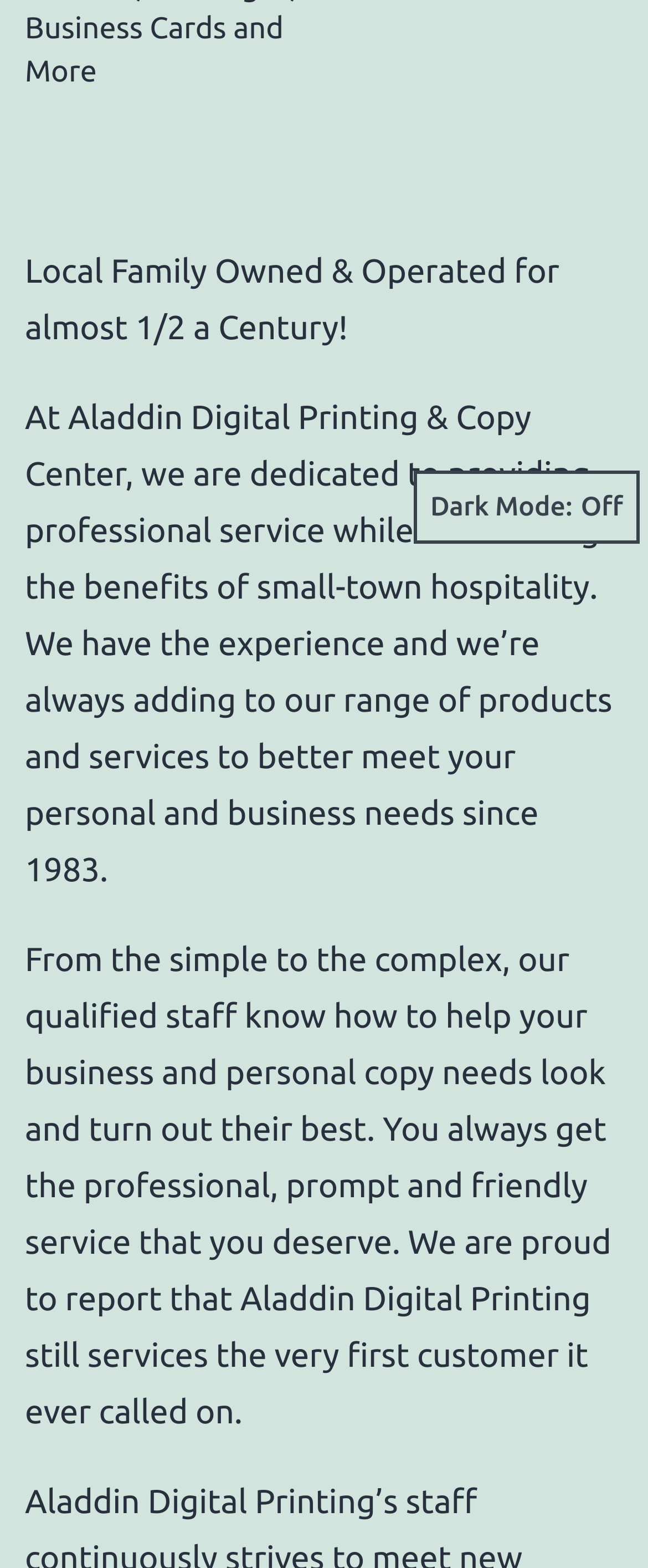Provide the bounding box coordinates for the UI element that is described by this text: "To Talk of Many Things". The coordinates should be in the form of four float numbers between 0 and 1: [left, top, right, bottom].

None